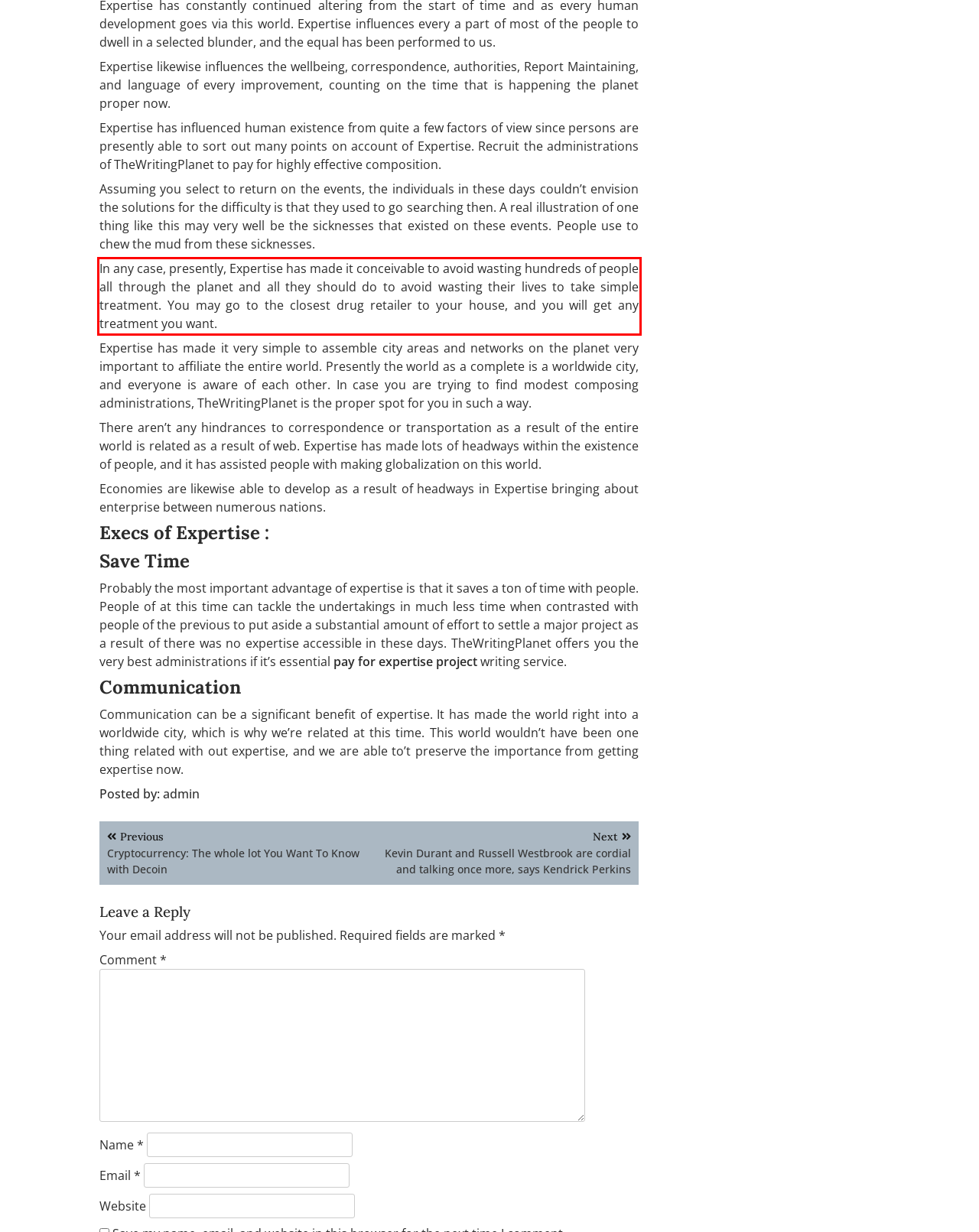Using the provided screenshot of a webpage, recognize and generate the text found within the red rectangle bounding box.

In any case, presently, Expertise has made it conceivable to avoid wasting hundreds of people all through the planet and all they should do to avoid wasting their lives to take simple treatment. You may go to the closest drug retailer to your house, and you will get any treatment you want.